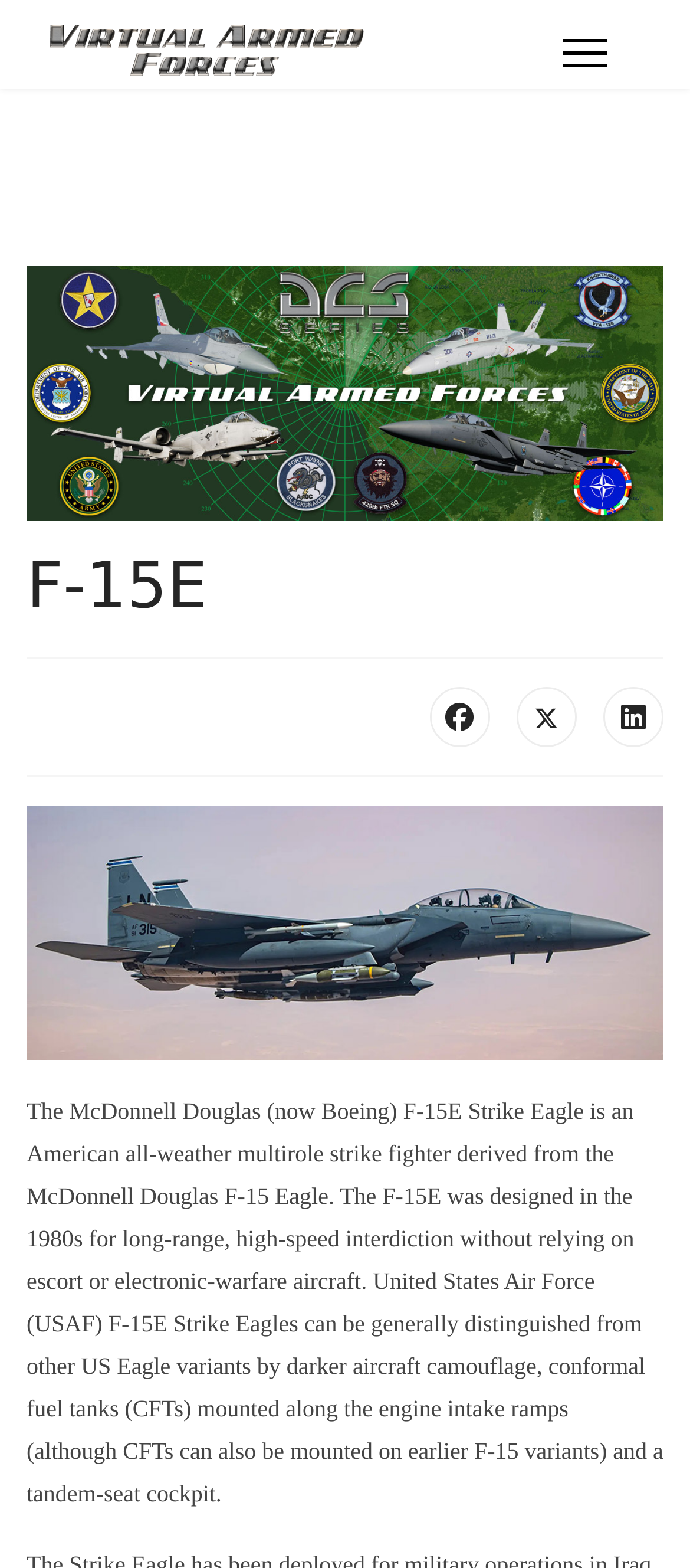Use a single word or phrase to answer the question:
What social media platforms are linked on this webpage?

Facebook, X, LinkedIn